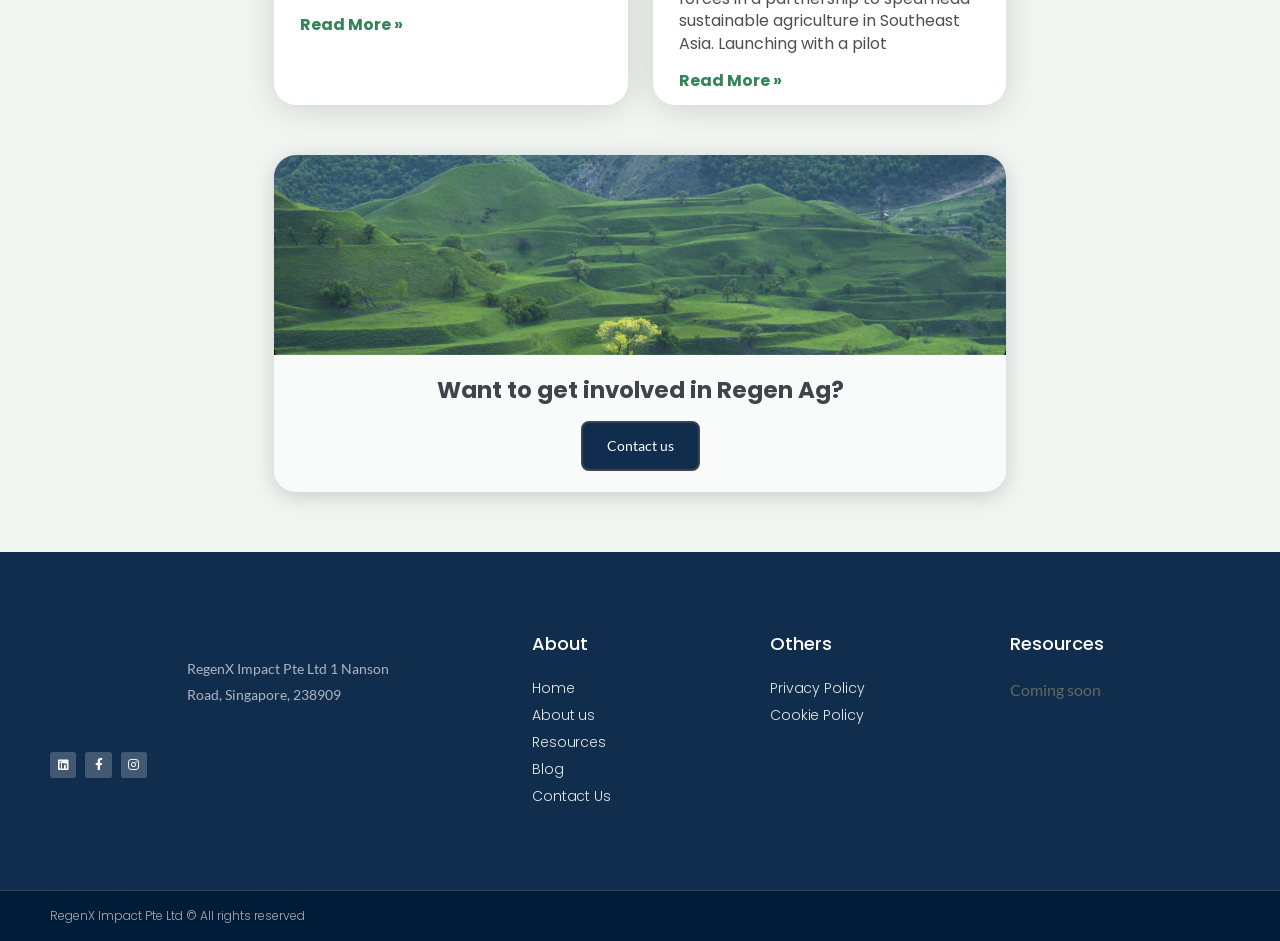Find the bounding box coordinates of the UI element according to this description: "Read More »".

[0.234, 0.014, 0.315, 0.038]